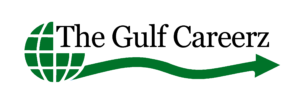What region does the brand focus on?
Refer to the image and offer an in-depth and detailed answer to the question.

The logo features a globe design accompanied by a stylized arrow, reflecting the brand's focus on careers in the Gulf region, specifically in the UAE, and its role in connecting job seekers with employment opportunities.